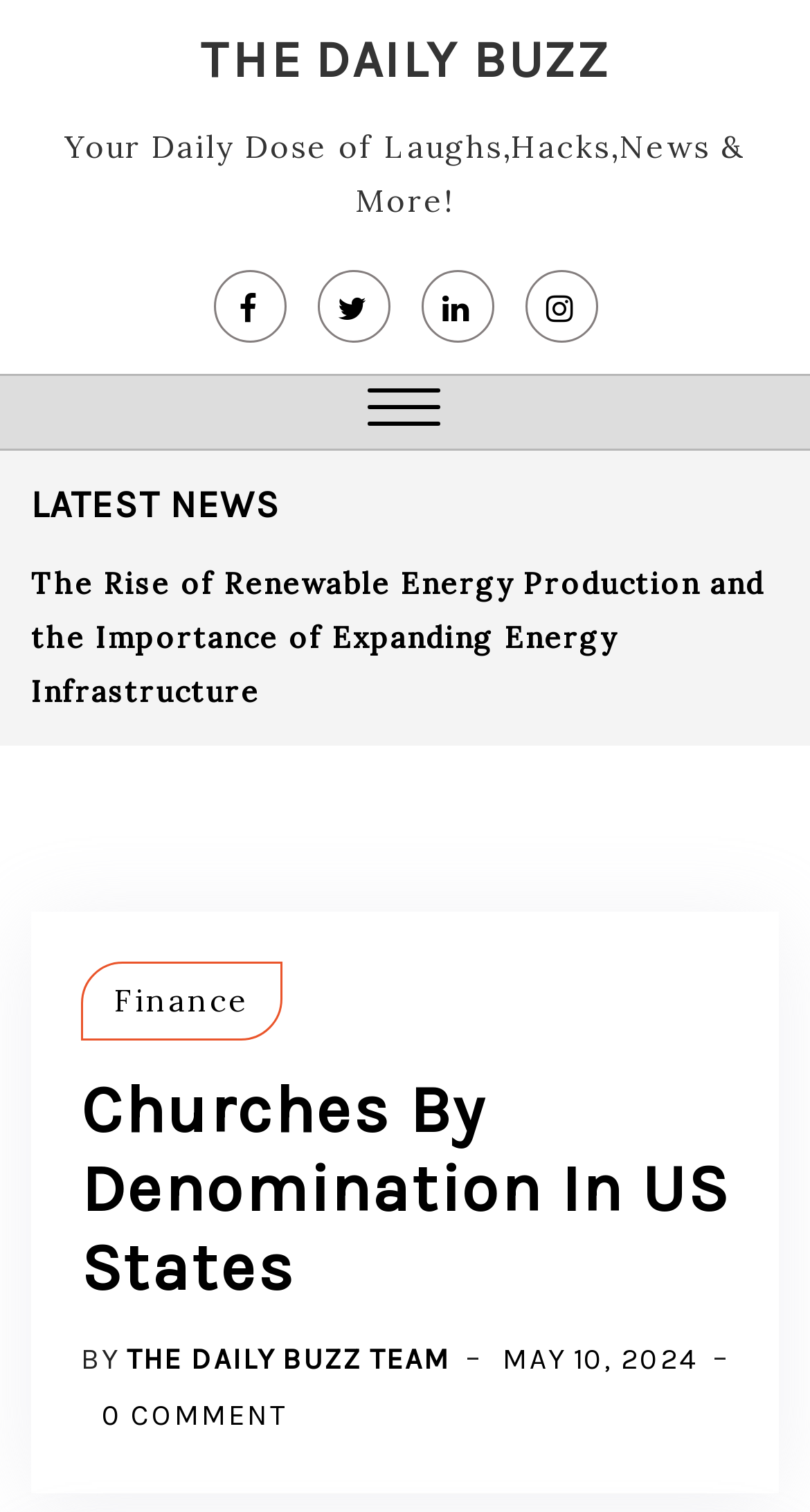Respond to the question below with a single word or phrase:
How many news articles are displayed?

10